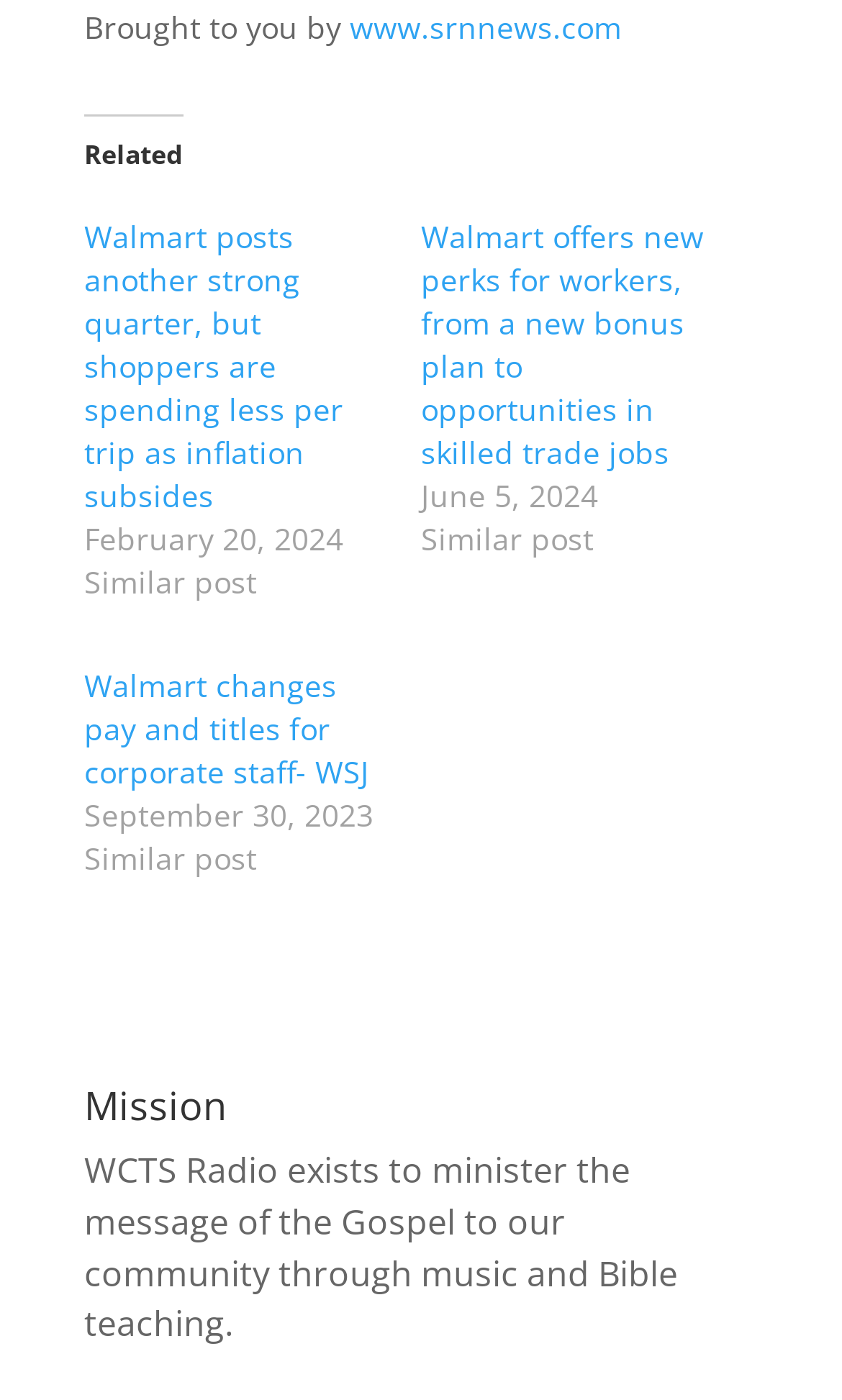Refer to the image and provide an in-depth answer to the question:
What is the topic of the related posts?

The related posts section contains multiple links with titles related to Walmart, such as 'Walmart posts another strong quarter', 'Walmart offers new perks for workers', and 'Walmart changes pay and titles for corporate staff'.